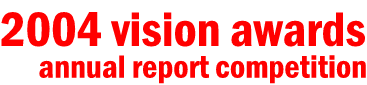Explain the details of the image you are viewing.

The image prominently displays the title "2004 Vision Awards" in bold red letters, accompanied by the phrase "Annual Report Competition" beneath it, also in red. The text is strikingly designed to draw attention, emphasizing the event's significance in celebrating excellence in annual reports. The design suggests a sense of prestige and competitiveness, aligning with the theme of awarding outstanding contributions in the field. This visual announcement likely serves as a focal point for both participants and viewers, encapsulating the spirit of the competition.